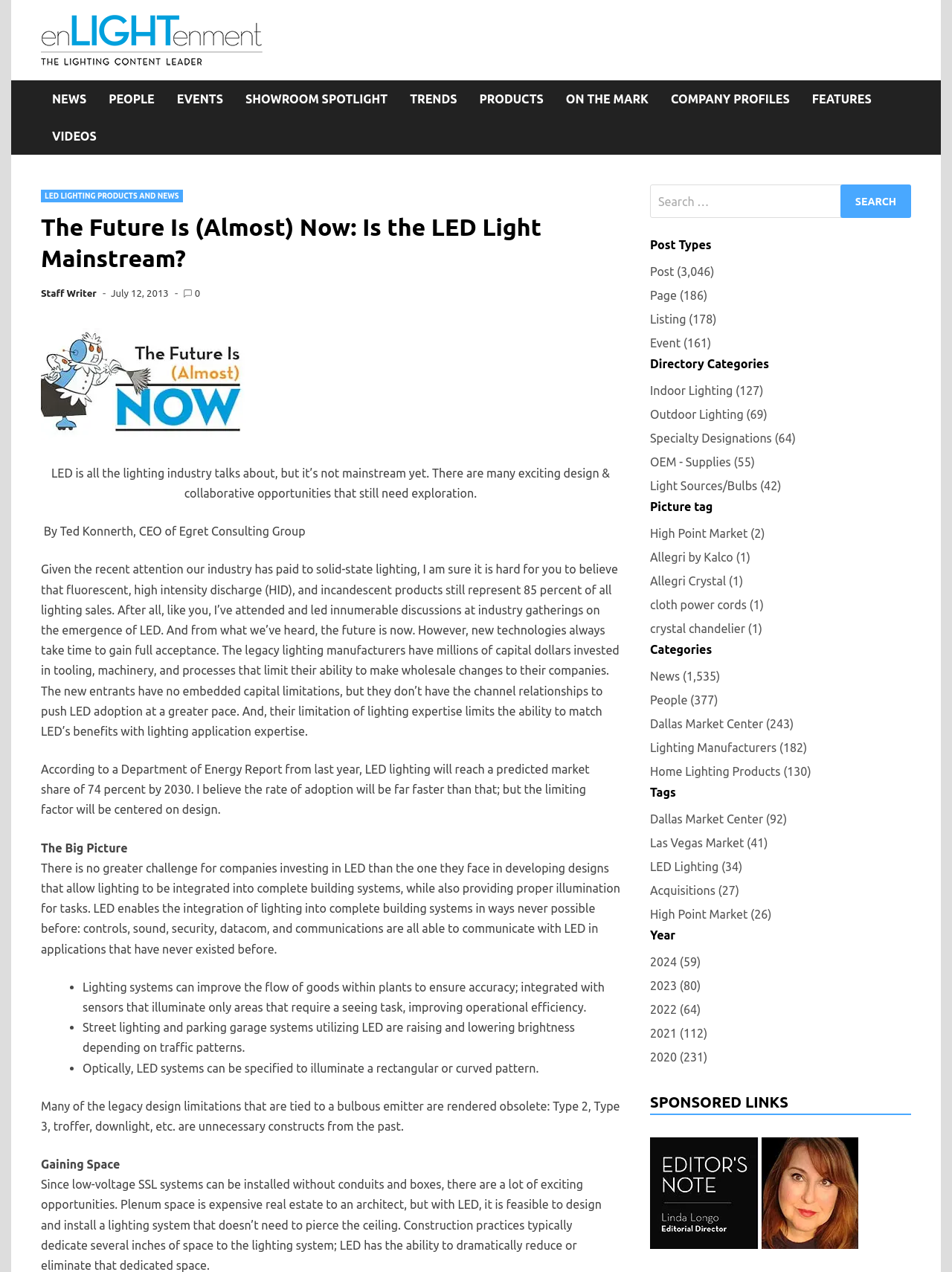Determine the bounding box coordinates of the clickable region to carry out the instruction: "Click on the 'LED LIGHTING PRODUCTS AND NEWS' link".

[0.043, 0.149, 0.192, 0.159]